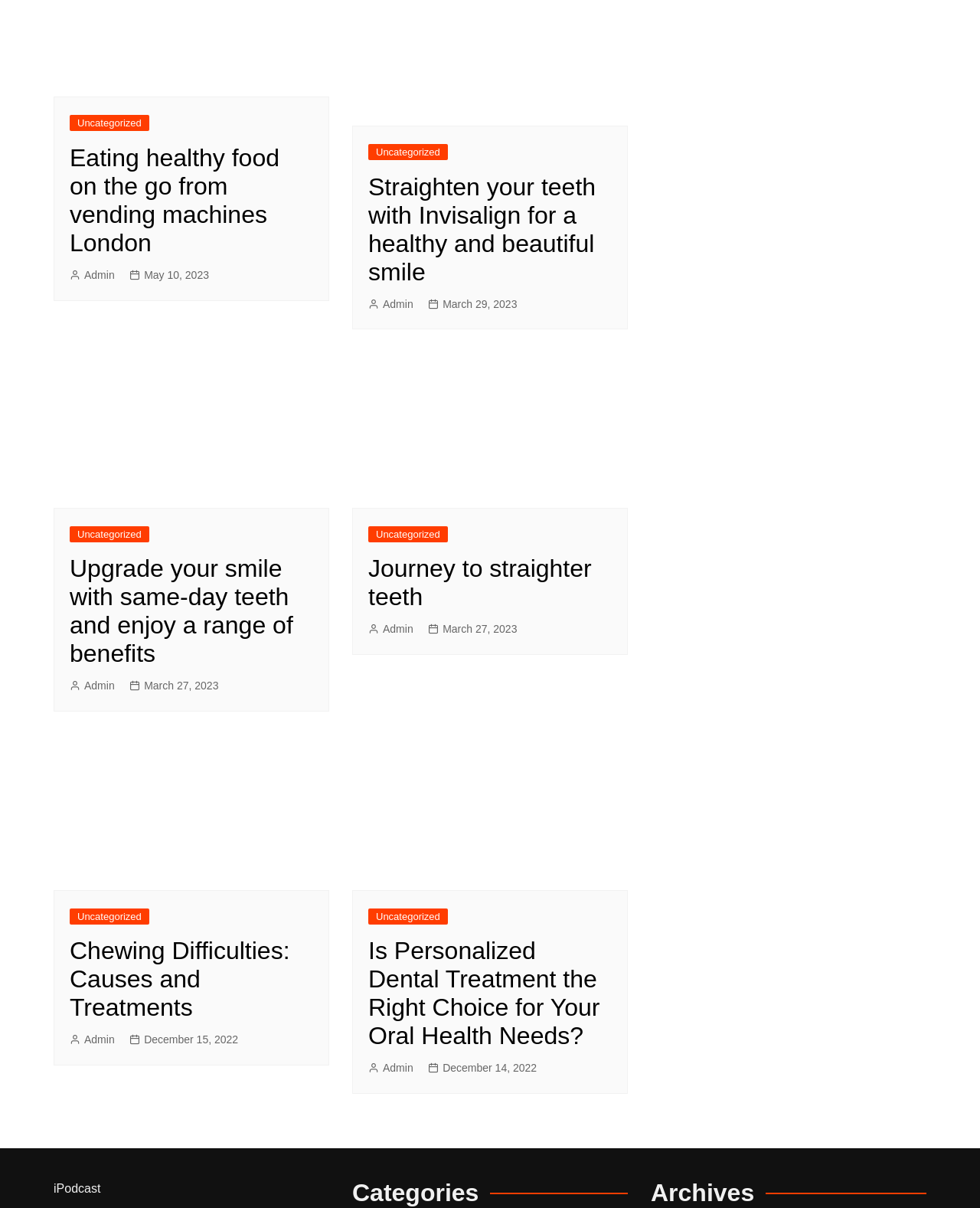Can you find the bounding box coordinates for the element that needs to be clicked to execute this instruction: "Learn about chewing difficulties and their treatments"? The coordinates should be given as four float numbers between 0 and 1, i.e., [left, top, right, bottom].

[0.071, 0.776, 0.32, 0.846]